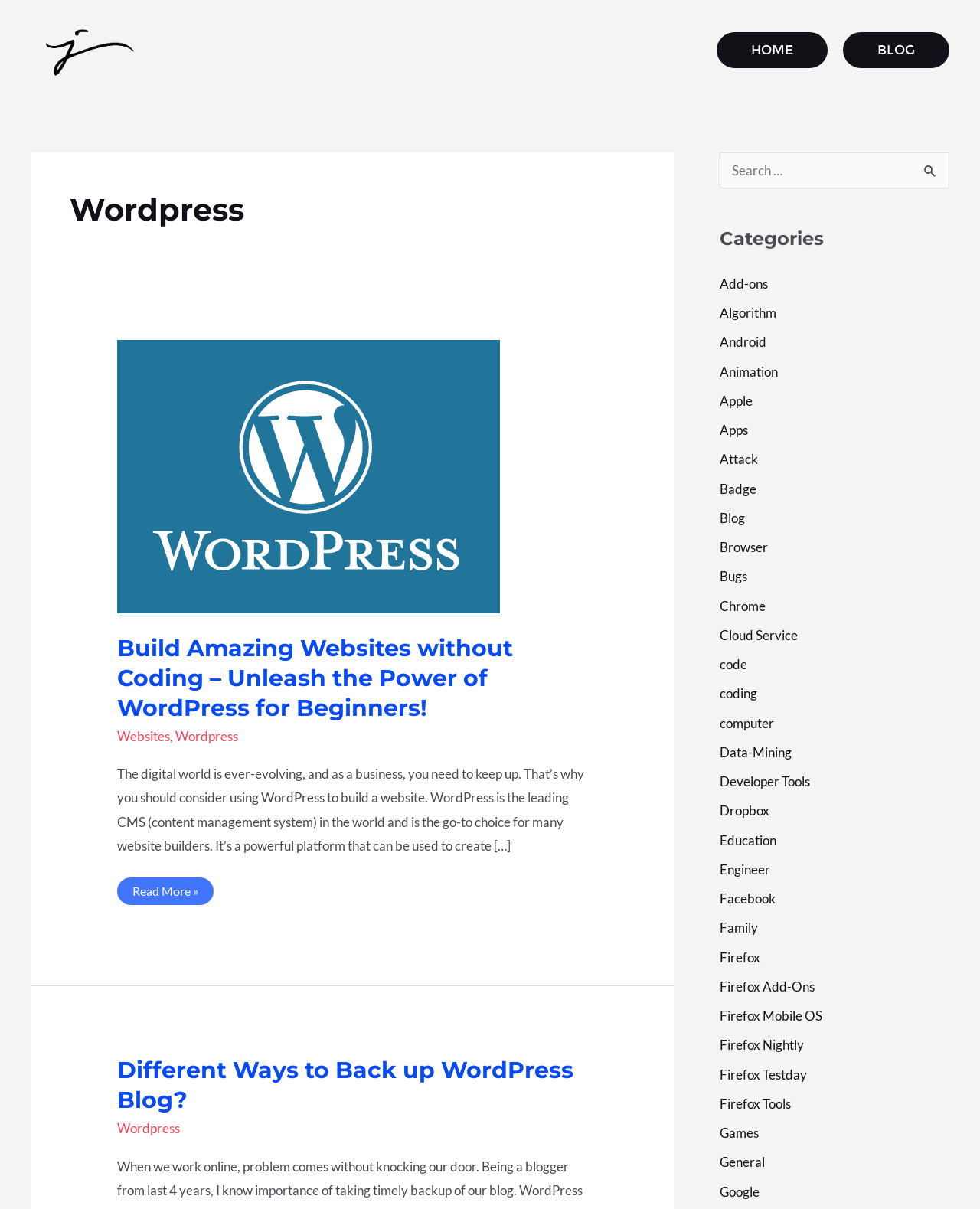Specify the bounding box coordinates of the area to click in order to execute this command: 'Click the 'Reviews' link'. The coordinates should consist of four float numbers ranging from 0 to 1, and should be formatted as [left, top, right, bottom].

None